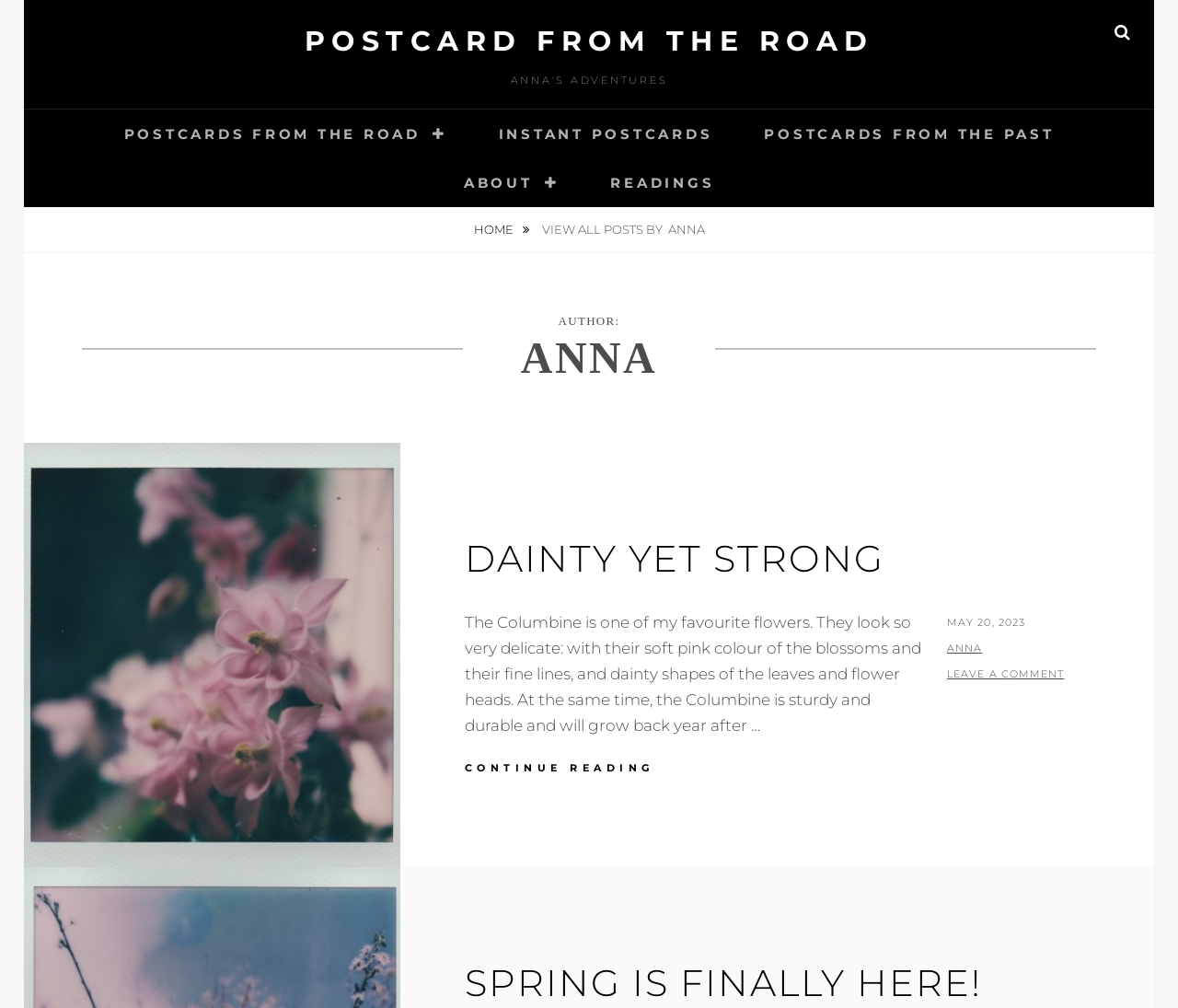What is the title of the first post?
Using the picture, provide a one-word or short phrase answer.

DAINTY YET STRONG